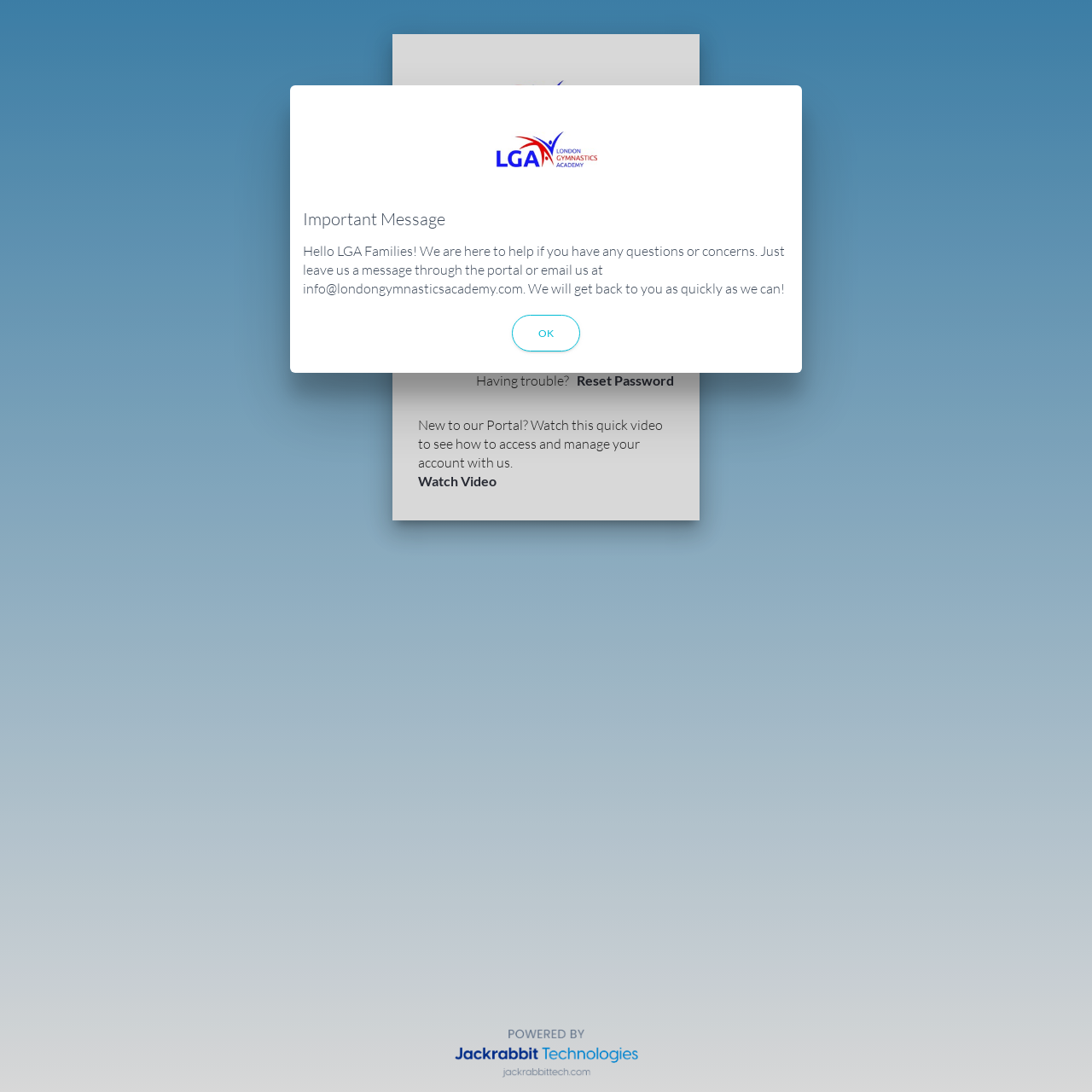From the details in the image, provide a thorough response to the question: What is the purpose of the 'Watch Video' link?

The 'Watch Video' link is likely used to access a tutorial video that demonstrates how to use the London Gymnastics Academy Parent Portal, as indicated by the surrounding text.